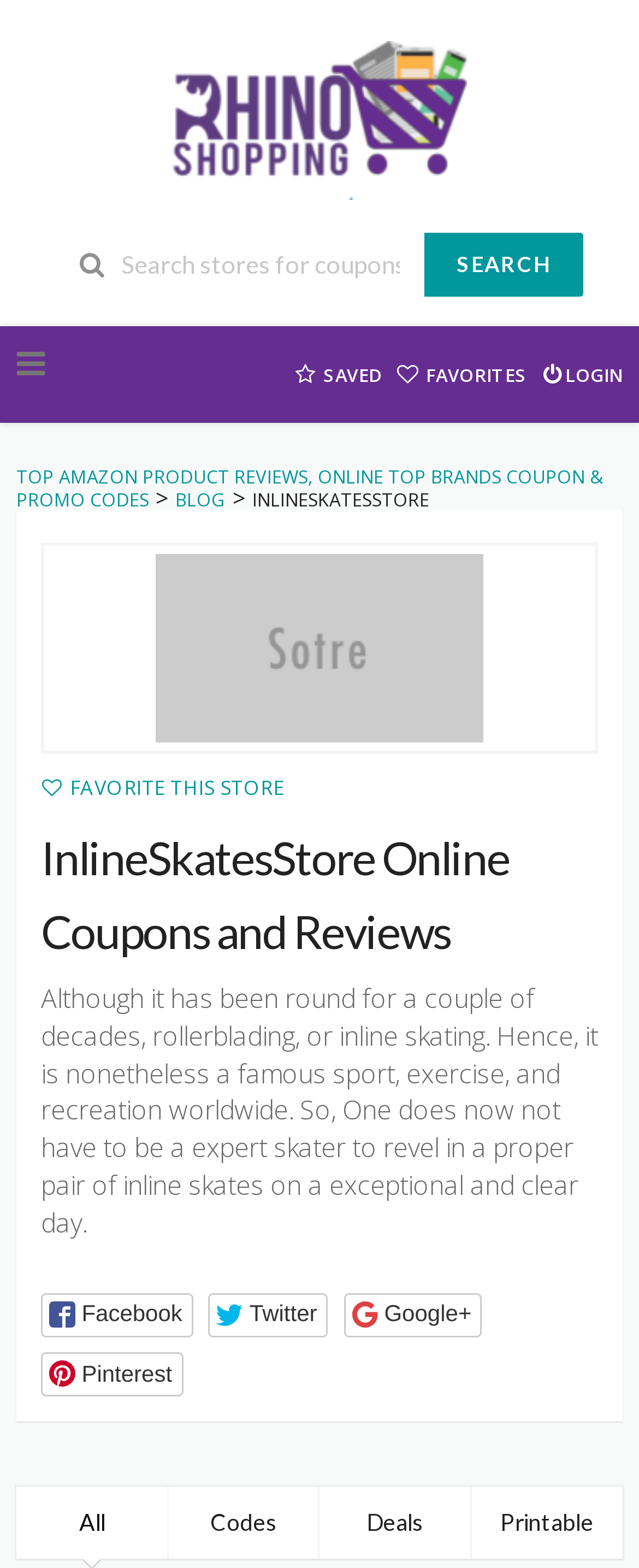Locate the bounding box coordinates of the clickable area needed to fulfill the instruction: "Favorite this store".

[0.064, 0.494, 0.444, 0.511]